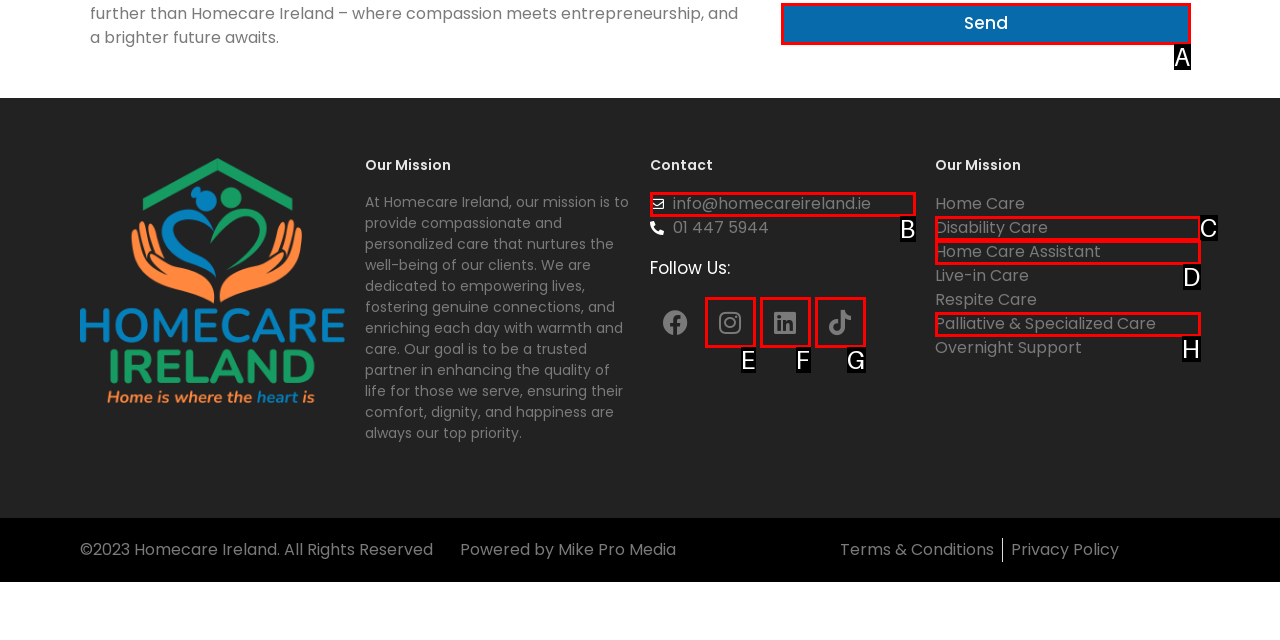Identify the letter that best matches this UI element description: MEGA HOUSE GENERATOR 1.0
Answer with the letter from the given options.

None